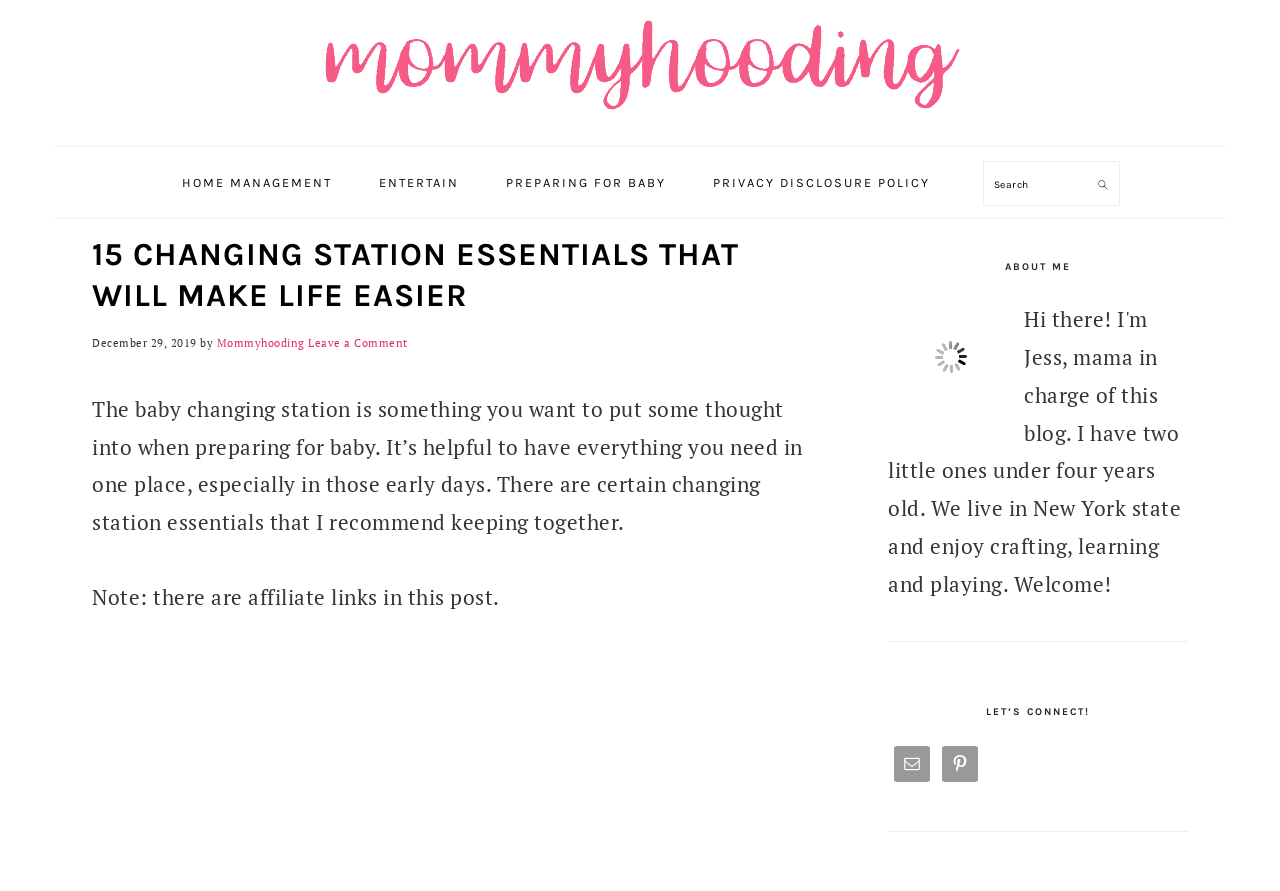Please provide the bounding box coordinates for the element that needs to be clicked to perform the following instruction: "Go to HOME MANAGEMENT page". The coordinates should be given as four float numbers between 0 and 1, i.e., [left, top, right, bottom].

[0.125, 0.173, 0.275, 0.237]